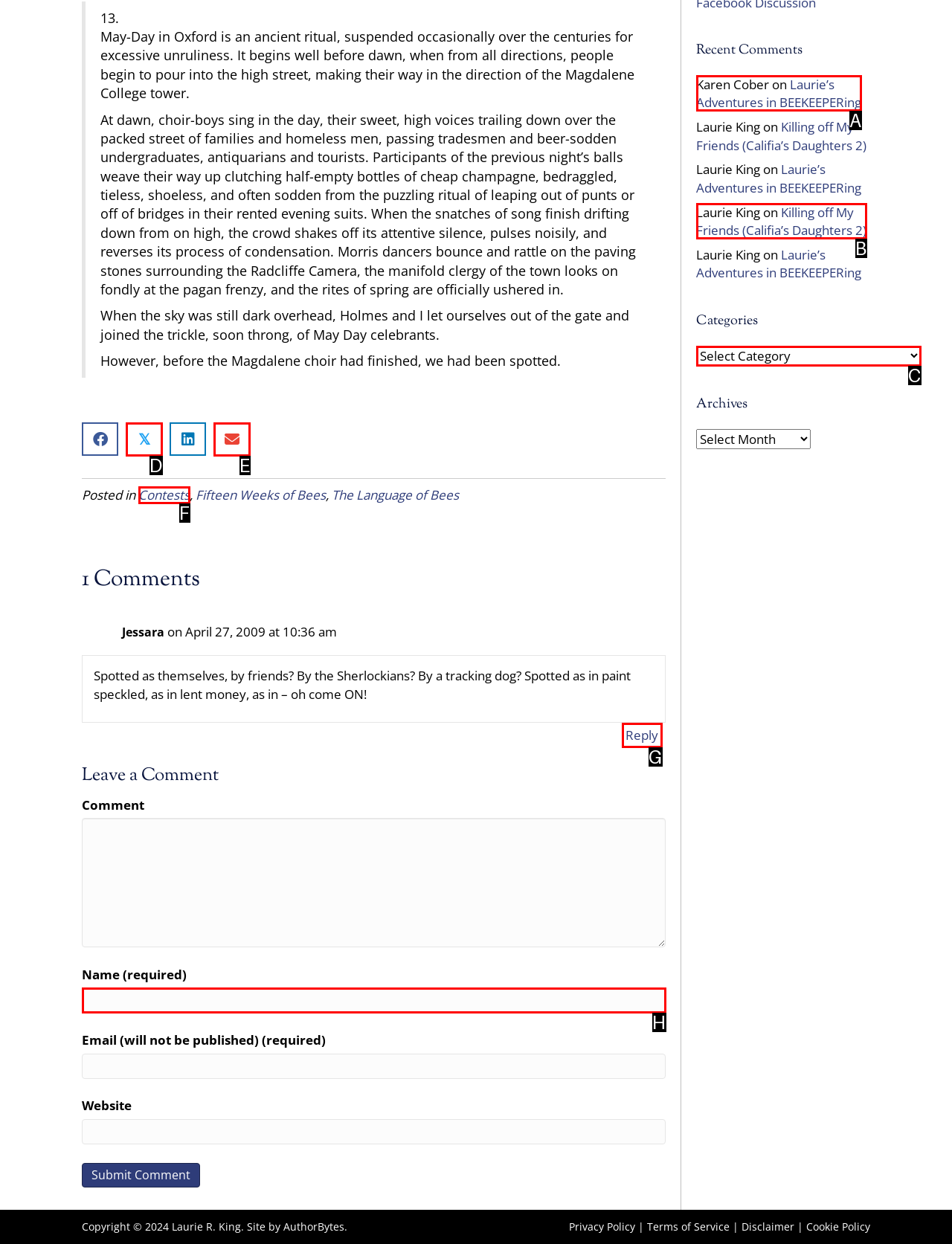Select the letter that corresponds to this element description: Reply
Answer with the letter of the correct option directly.

G